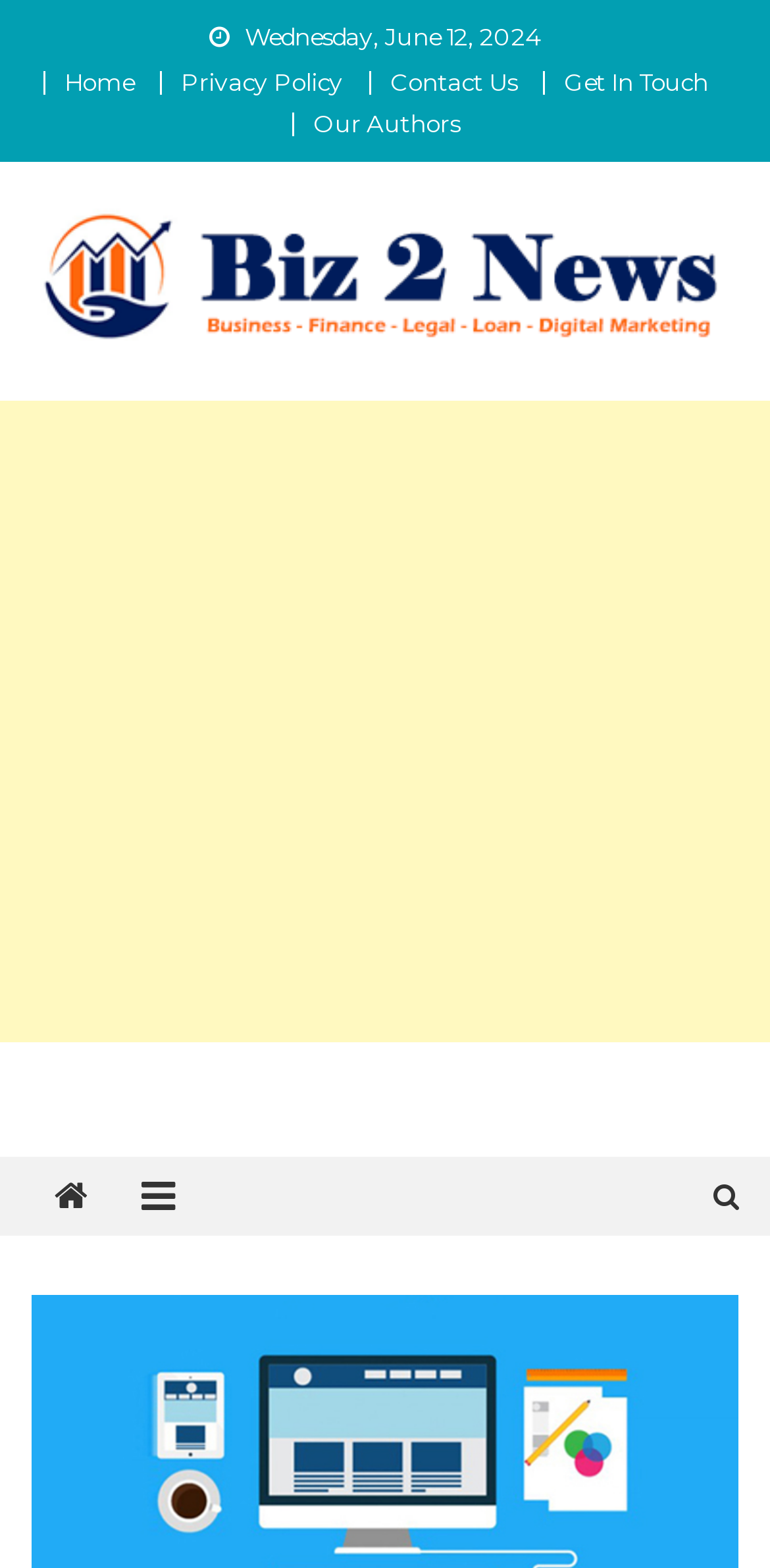Find the bounding box coordinates of the area to click in order to follow the instruction: "get in touch".

[0.732, 0.042, 0.919, 0.061]